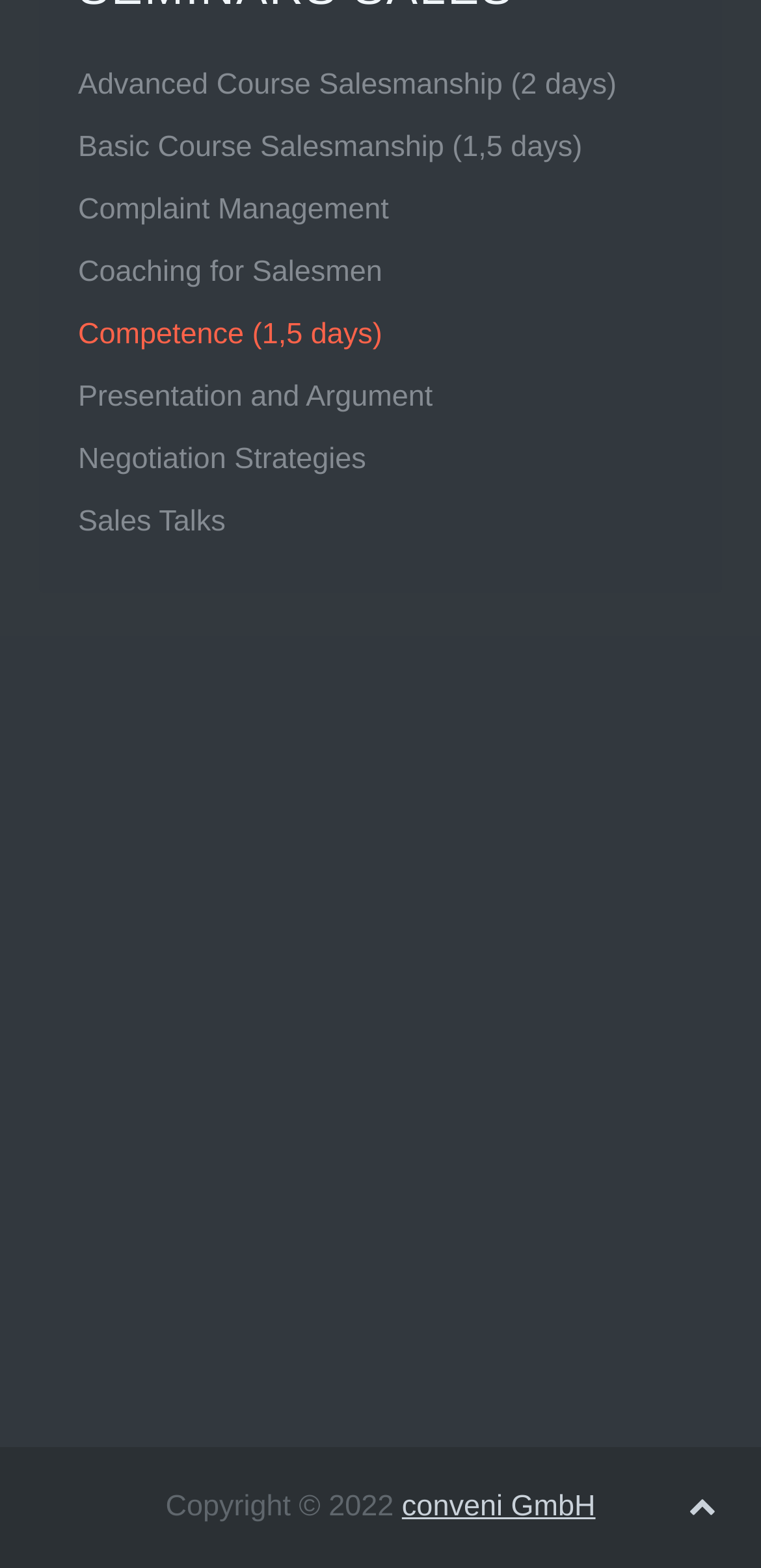Please examine the image and provide a detailed answer to the question: How many headings are there on the webpage?

I counted the headings on the webpage, which are 'STAY IN CONTACT', 'CONVENI', 'CONTACT', 'DISCOVER', and 'PARTNER'. There are 4 headings in total.